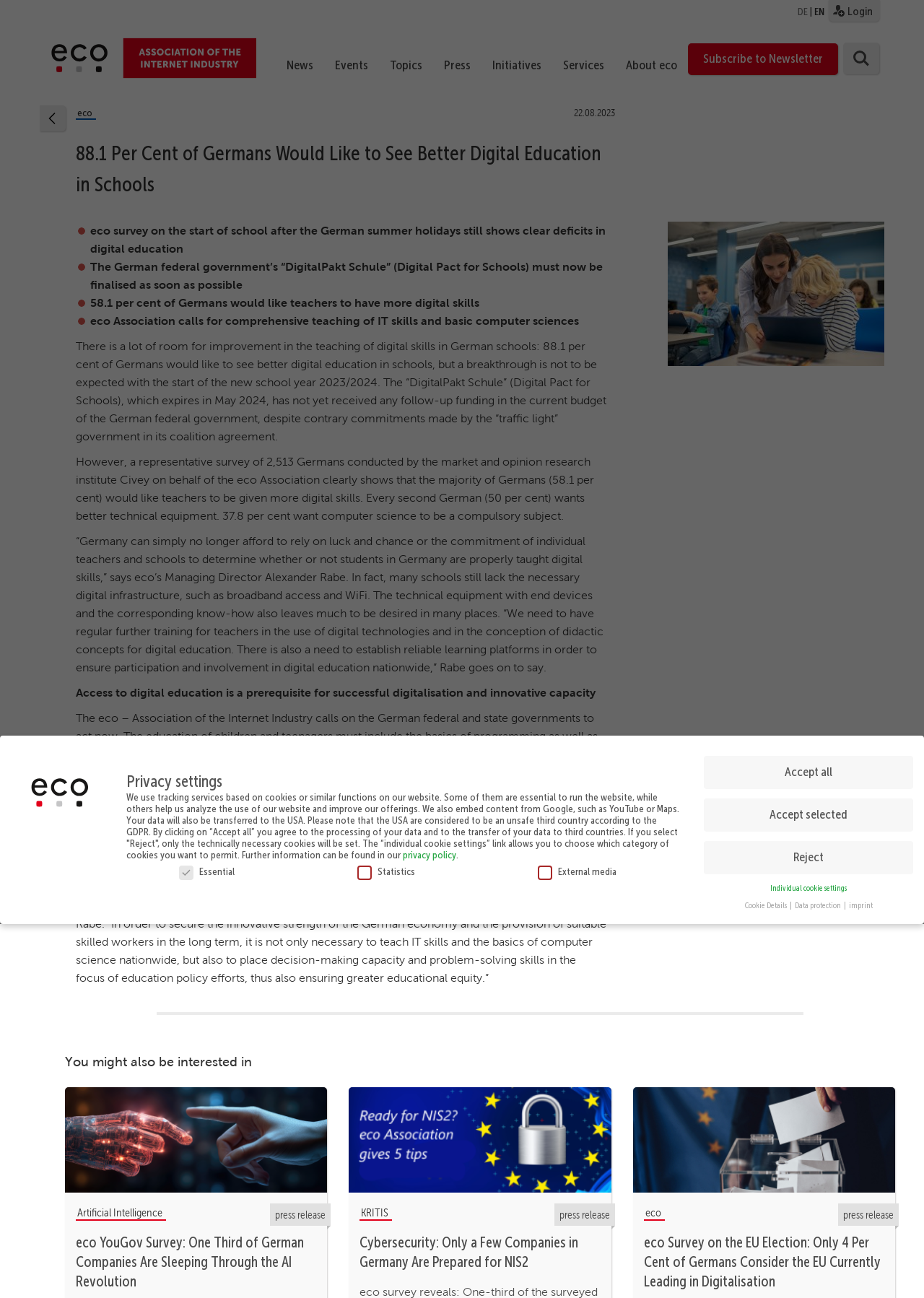Could you find the bounding box coordinates of the clickable area to complete this instruction: "Subscribe to the newsletter"?

[0.745, 0.033, 0.907, 0.058]